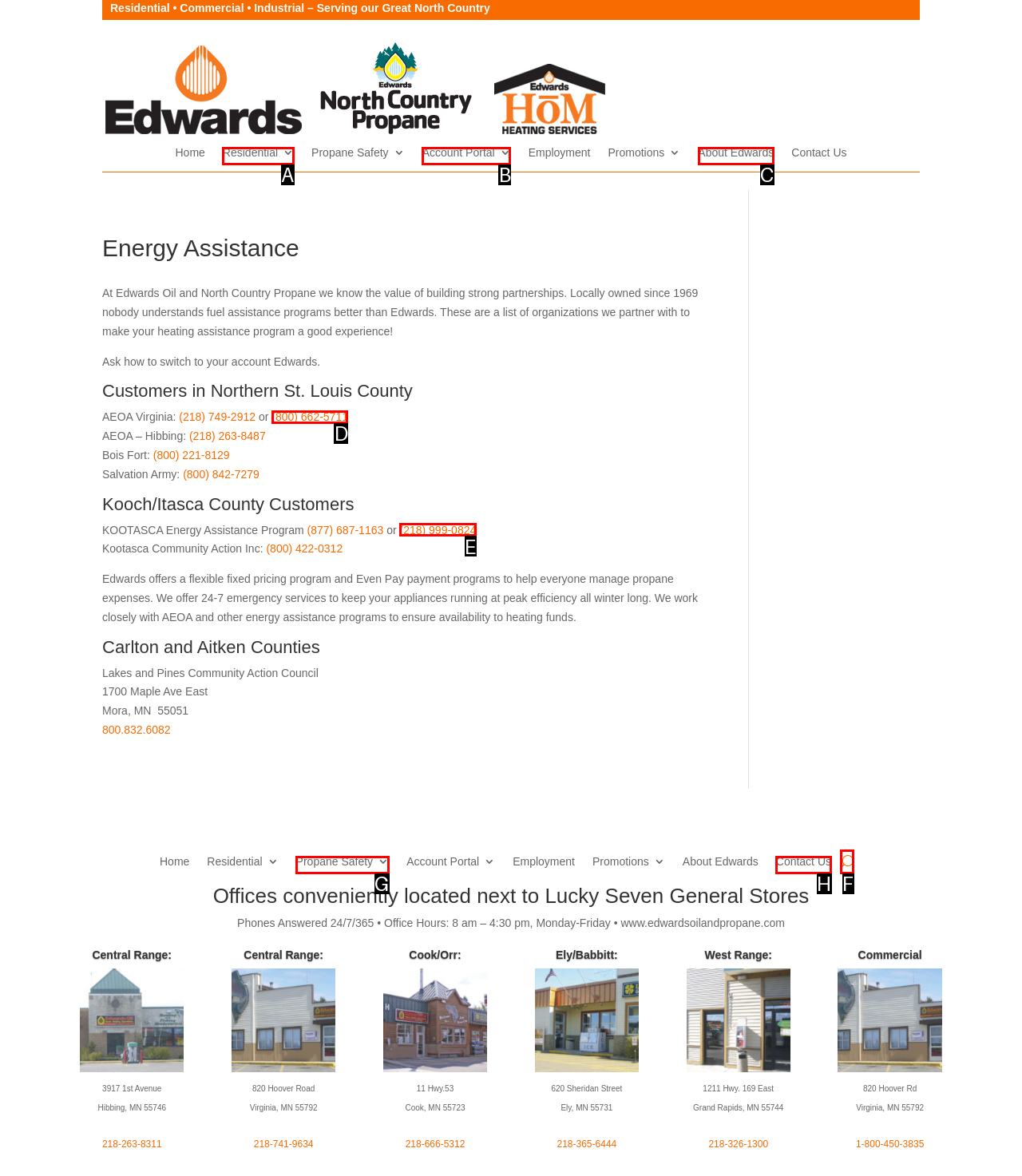From the given options, choose the HTML element that aligns with the description: Contact Us. Respond with the letter of the selected element.

H